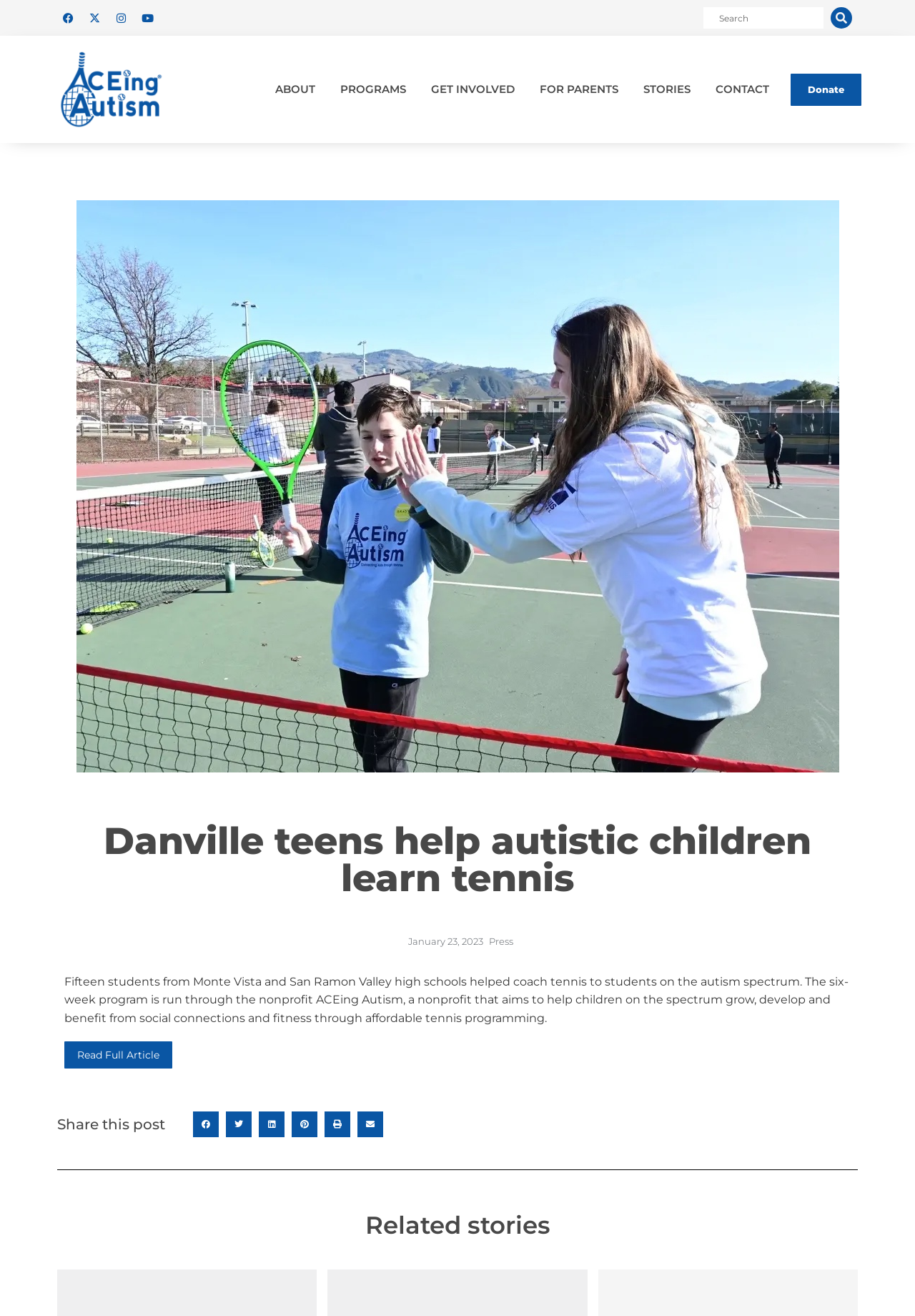How many students helped coach tennis?
Ensure your answer is thorough and detailed.

The answer can be found in the StaticText element with the text 'Fifteen students from Monte Vista and San Ramon Valley high schools helped coach tennis to students on the autism spectrum.'